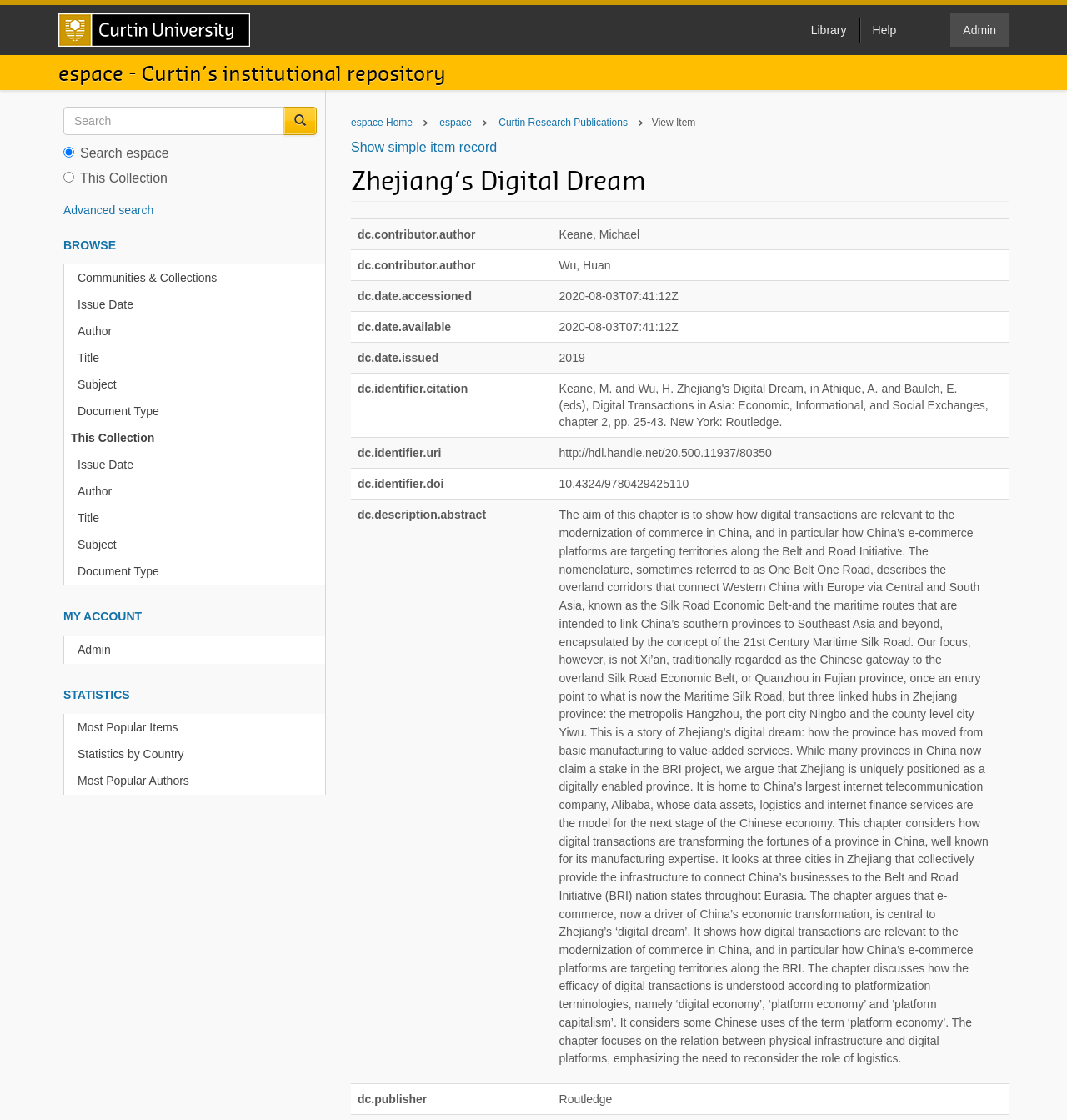Explain the webpage's design and content in an elaborate manner.

The webpage is titled "Zhejiang's Digital Dream" and appears to be a repository of academic publications. At the top left corner, there is a link to the Curtin University Homepage, accompanied by a small image of the university's logo. To the right of this, there are links to the Library, Help, and Admin sections.

Below this top navigation bar, there is a section dedicated to the publication "Zhejiang's Digital Dream". This section is divided into several rows, each containing information about the publication, such as the authors (Michael Keane and Huan Wu), the date accessed, the date available, the date issued, and the citation. There is also a long abstract that describes the chapter's focus on digital transactions in China, particularly in the Zhejiang province.

To the right of this section, there are several links to related publications, including "espace Home", "espace", and "Curtin Research Publications". There is also a "View Item" button and a link to "Show simple item record".

Further down the page, there is a search bar with a "Go" button and options to search within "espace" or "This Collection". Below this, there are links to browse by communities and collections, issue date, author, title, subject, and document type.

The page also has several headings, including "BROWSE", "MY ACCOUNT", and "STATISTICS", each with links to related sections. The "MY ACCOUNT" section has a link to the Admin section, while the "STATISTICS" section has links to most popular items, statistics by country, and most popular authors.